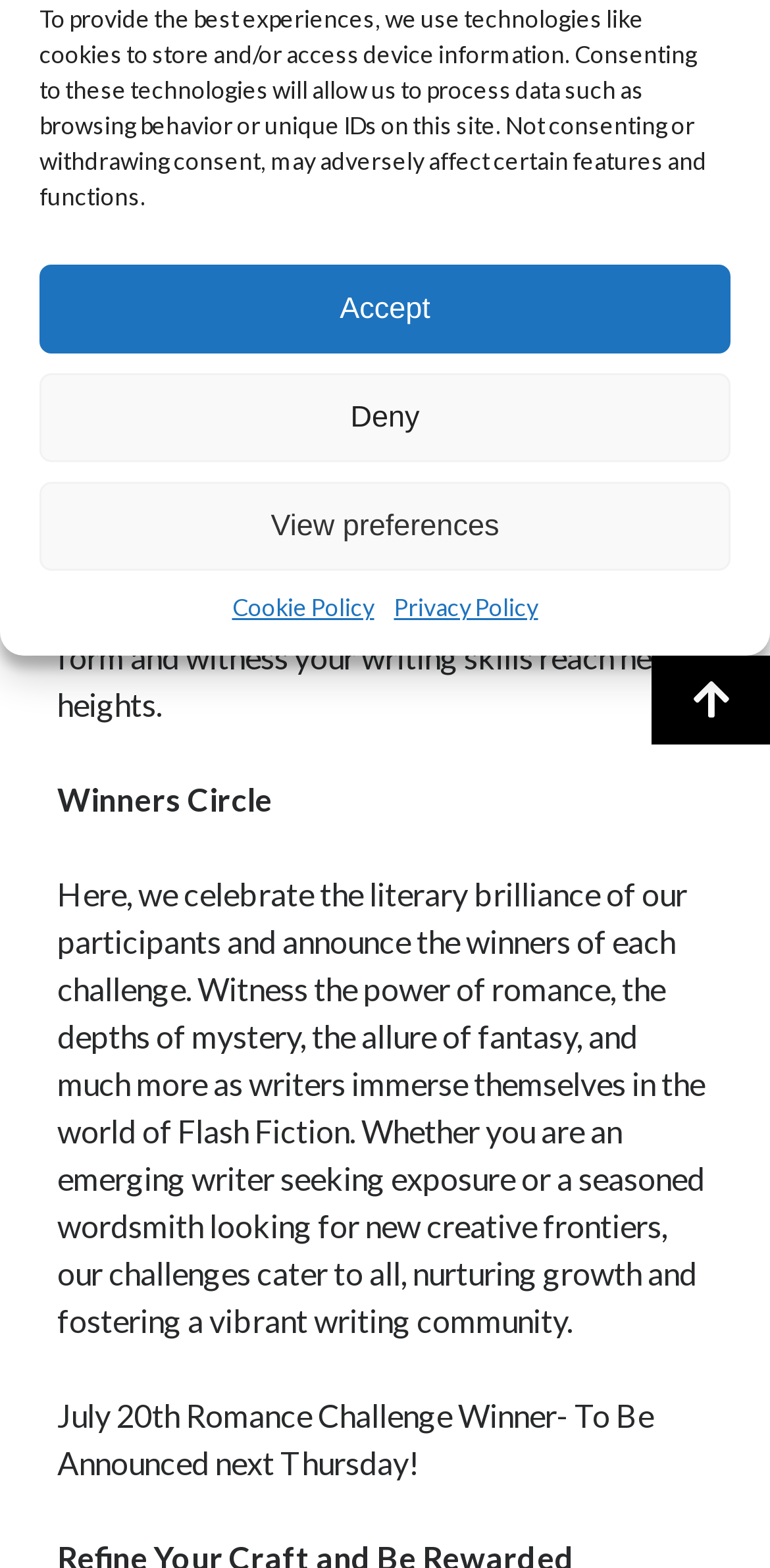Identify the bounding box coordinates for the UI element described as follows: "Accept". Ensure the coordinates are four float numbers between 0 and 1, formatted as [left, top, right, bottom].

[0.051, 0.169, 0.949, 0.225]